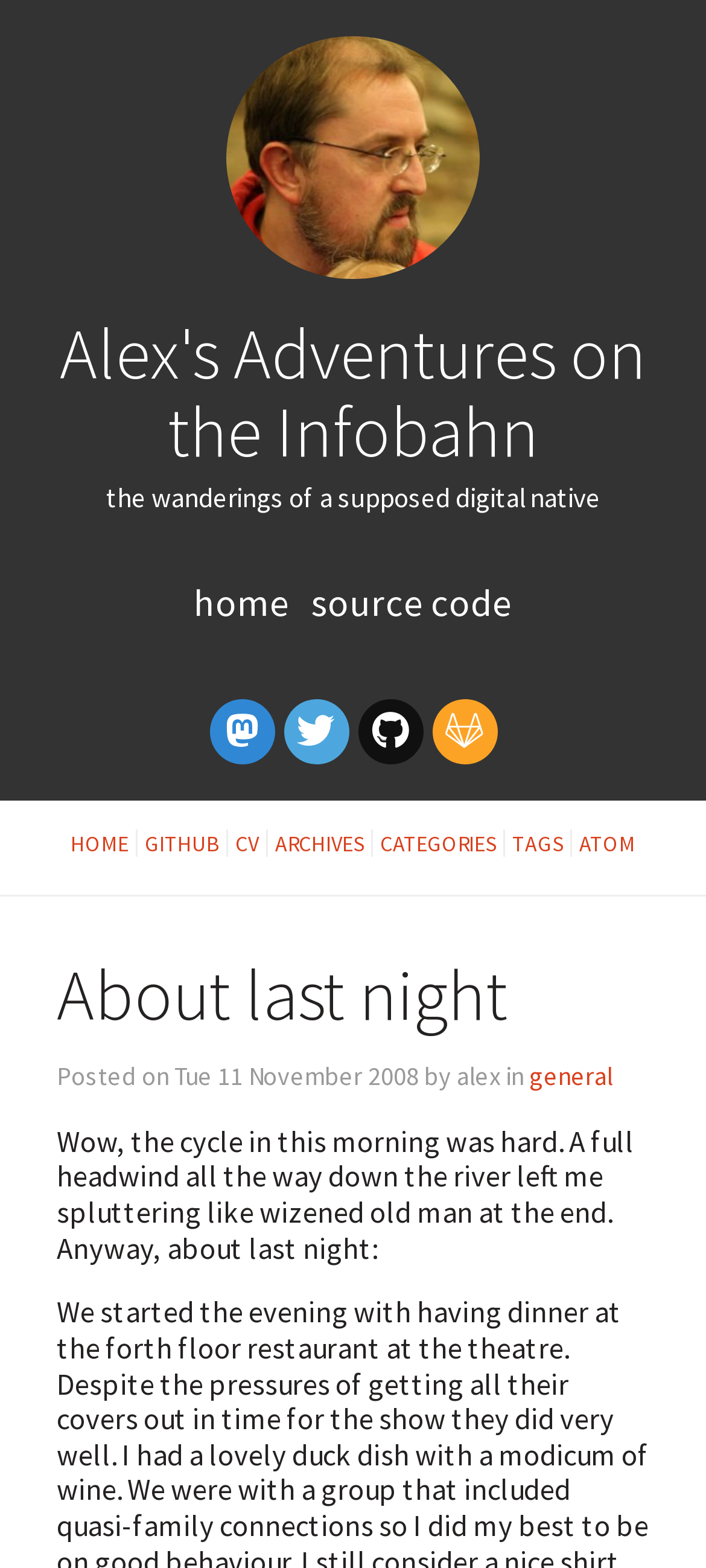Please specify the bounding box coordinates for the clickable region that will help you carry out the instruction: "view archives".

[0.379, 0.529, 0.528, 0.546]